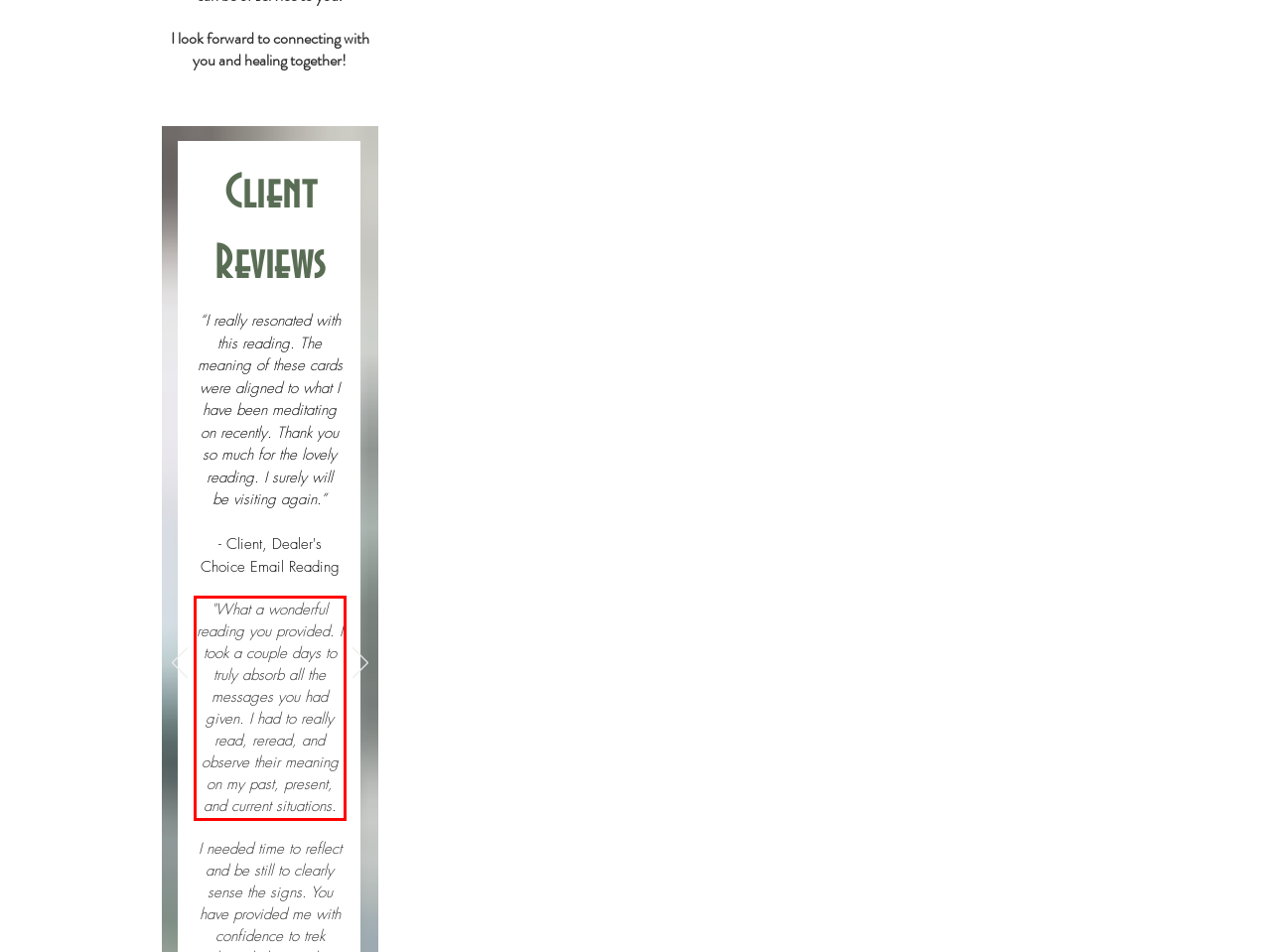Given a screenshot of a webpage containing a red bounding box, perform OCR on the text within this red bounding box and provide the text content.

"What a wonderful reading you provided. I took a couple days to truly absorb all the messages you had given. I had to really read, reread, and observe their meaning on my past, present, and current situations.